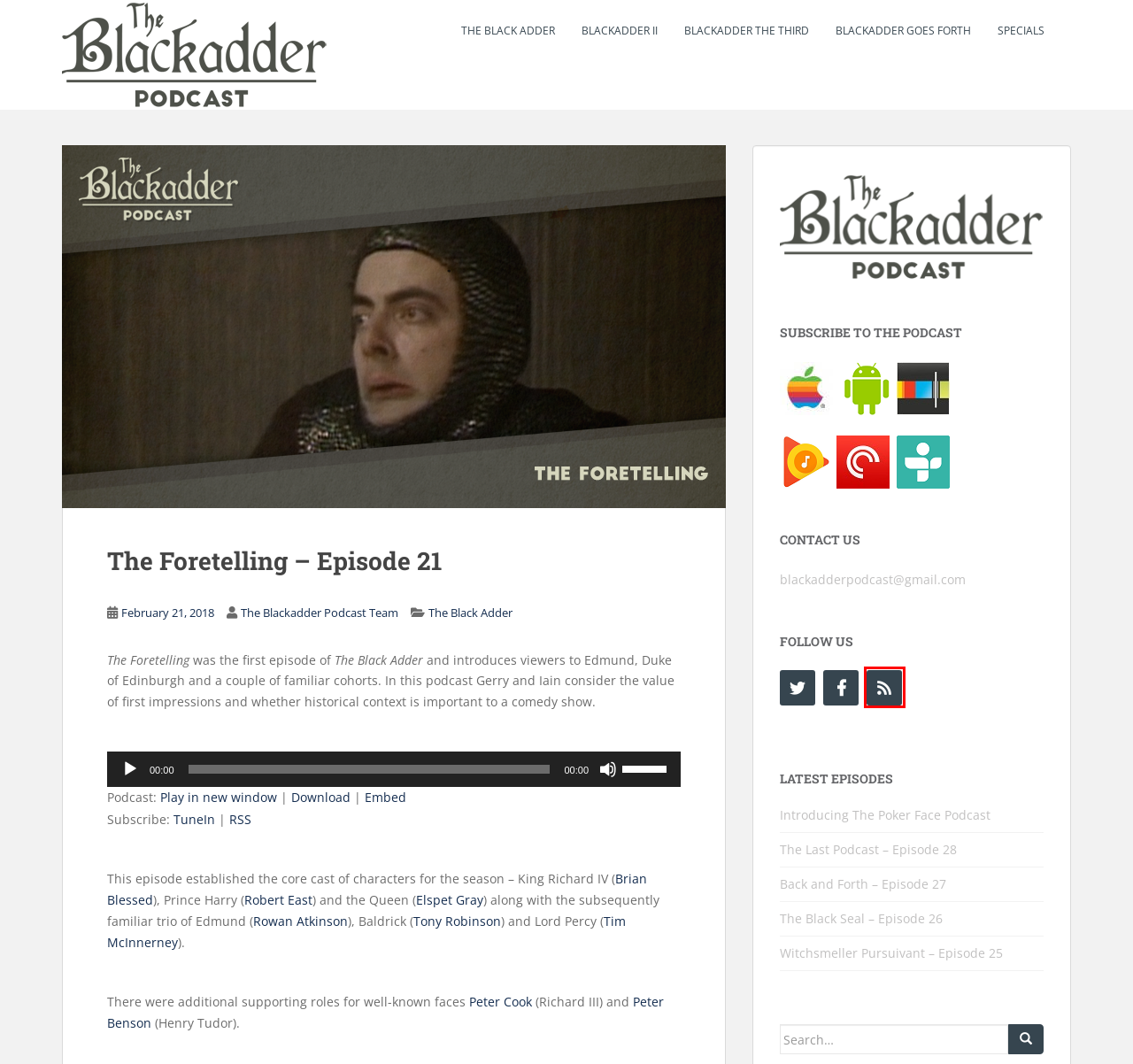View the screenshot of the webpage containing a red bounding box around a UI element. Select the most fitting webpage description for the new page shown after the element in the red bounding box is clicked. Here are the candidates:
A. The Blackadder Podcast Team - Blackadder Podcast
B. Blackadder Goes Forth - Blackadder Podcast
C. Blackadder II - Blackadder Podcast
D. Rowan Atkinson’s McLaren F1 sells for estimated £8million | evo
E. Back and Forth – Episode 27 - Blackadder Podcast
F. Specials - Blackadder Podcast
G. The Blackadder Podcast
H. Witchsmeller Pursuivant – Episode 25 - Blackadder Podcast

G